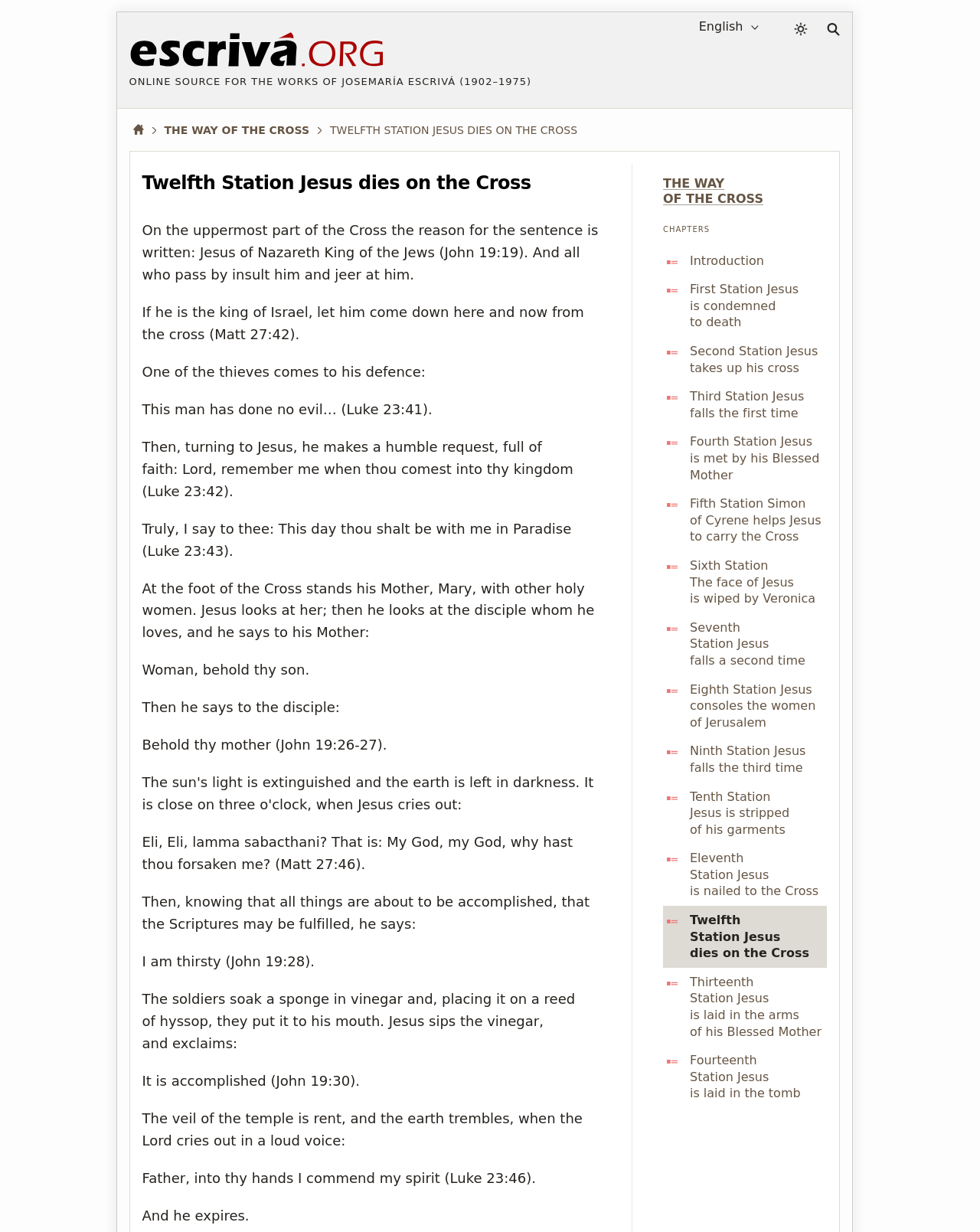Locate the bounding box coordinates of the UI element described by: "Icon color mode". The bounding box coordinates should consist of four float numbers between 0 and 1, i.e., [left, top, right, bottom].

[0.806, 0.012, 0.828, 0.035]